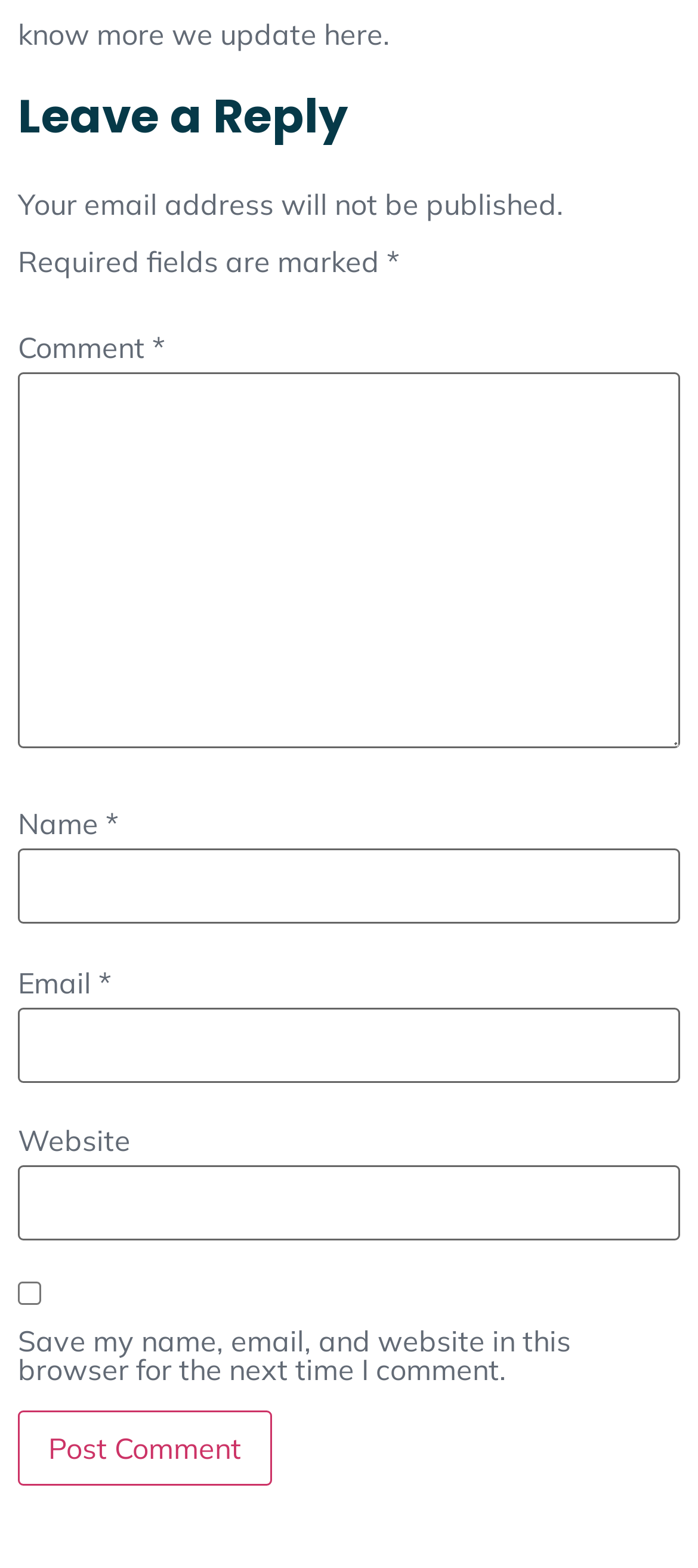Please provide a brief answer to the question using only one word or phrase: 
What is the label of the last input field in the comment form?

Website